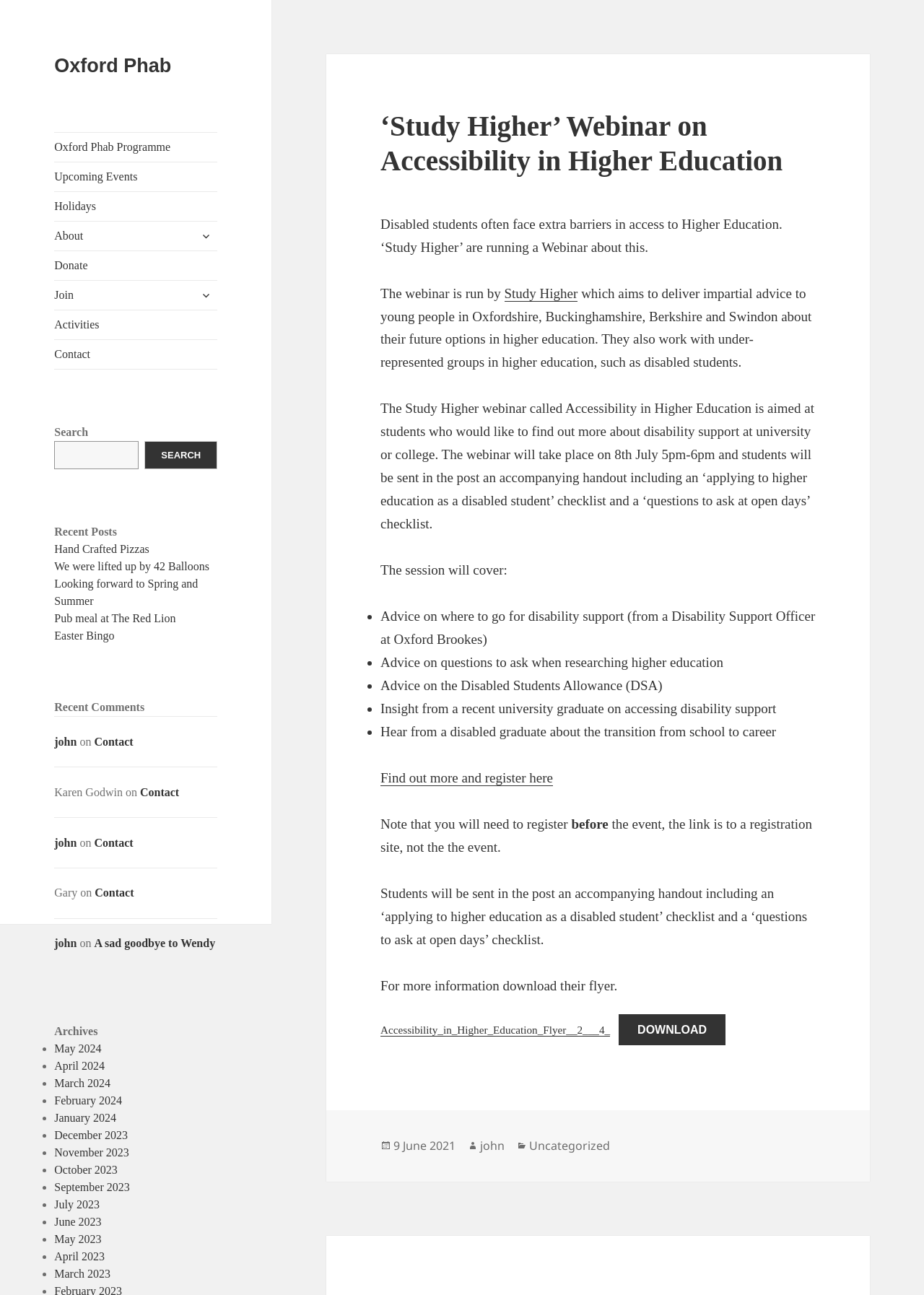Can you find and provide the main heading text of this webpage?

‘Study Higher’ Webinar on Accessibility in Higher Education